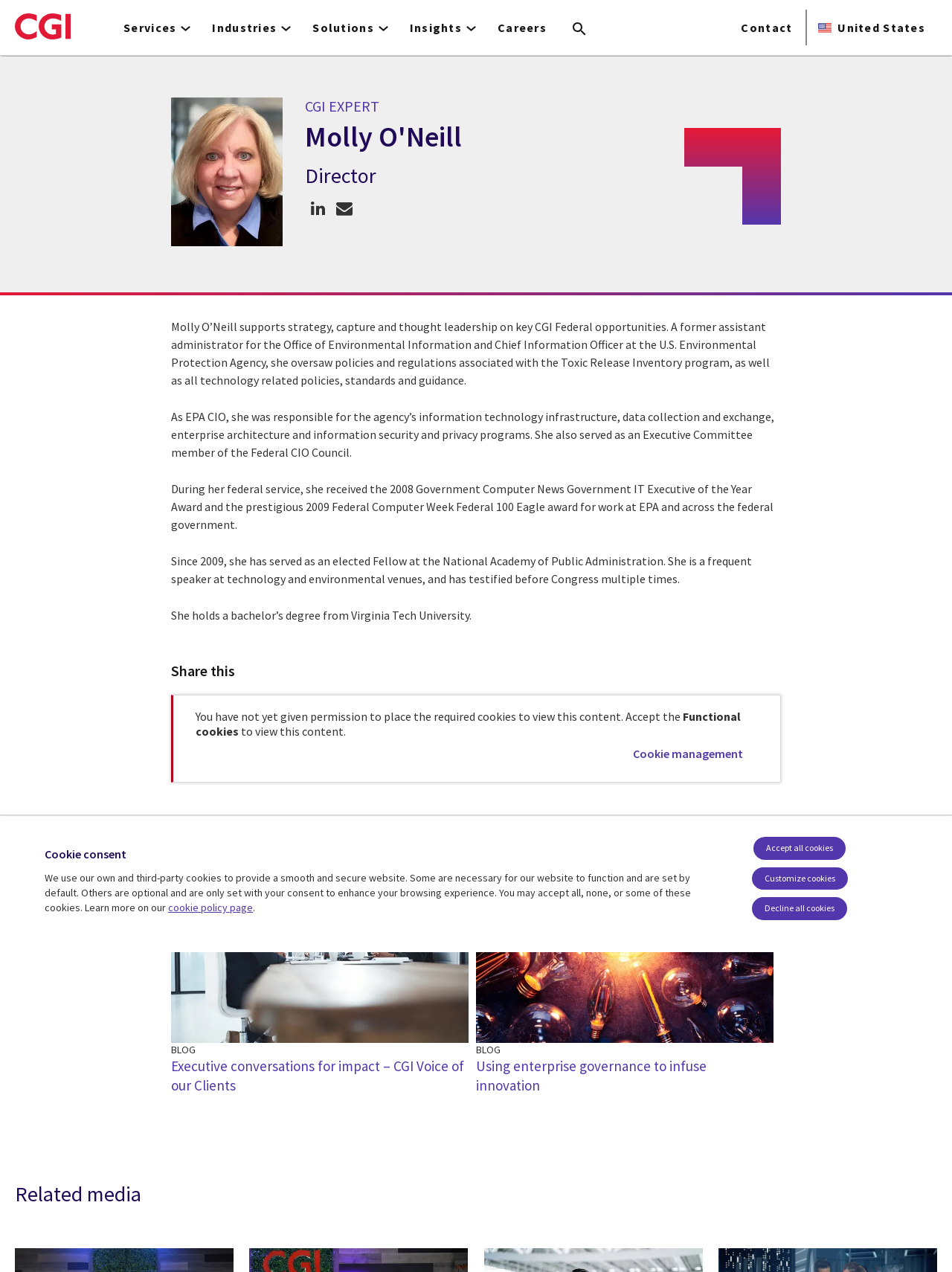Create a detailed narrative describing the layout and content of the webpage.

This webpage is about Molly O'Neill, a director at CGI Federal. At the top of the page, there is a banner with a CGI official logo and a navigation menu with links to "Services", "Industries", "Solutions", "Insights", and "Careers". Below the banner, there is a search bar with a search CGI icon.

On the left side of the page, there is a profile picture of Molly O'Neill, accompanied by her title "CGI EXPERT" and a heading with her name. Below her name, there are links to her LinkedIn profile and a "Contact me" button.

The main content of the page is an article about Molly O'Neill's background and experience. The article is divided into several paragraphs, describing her role at CGI Federal, her previous experience as an assistant administrator for the Office of Environmental Information and Chief Information Officer at the U.S. Environmental Protection Agency, and her achievements and awards.

Below the article, there is a section titled "Share this" with a button to manage cookies. Further down, there is a section titled "From this author" with a list of articles written by Molly O'Neill, including "Executive conversations for impact – CGI Voice of our Clients" and "Using enterprise governance to infuse innovation". Each article has a thumbnail image, a heading, and a link to the article.

At the very bottom of the page, there is a section titled "Related media" with a link to related media content.

A cookie consent alert dialog is displayed at the top of the page, with buttons to accept all cookies, customize cookies, withdraw consent, or decline all cookies.